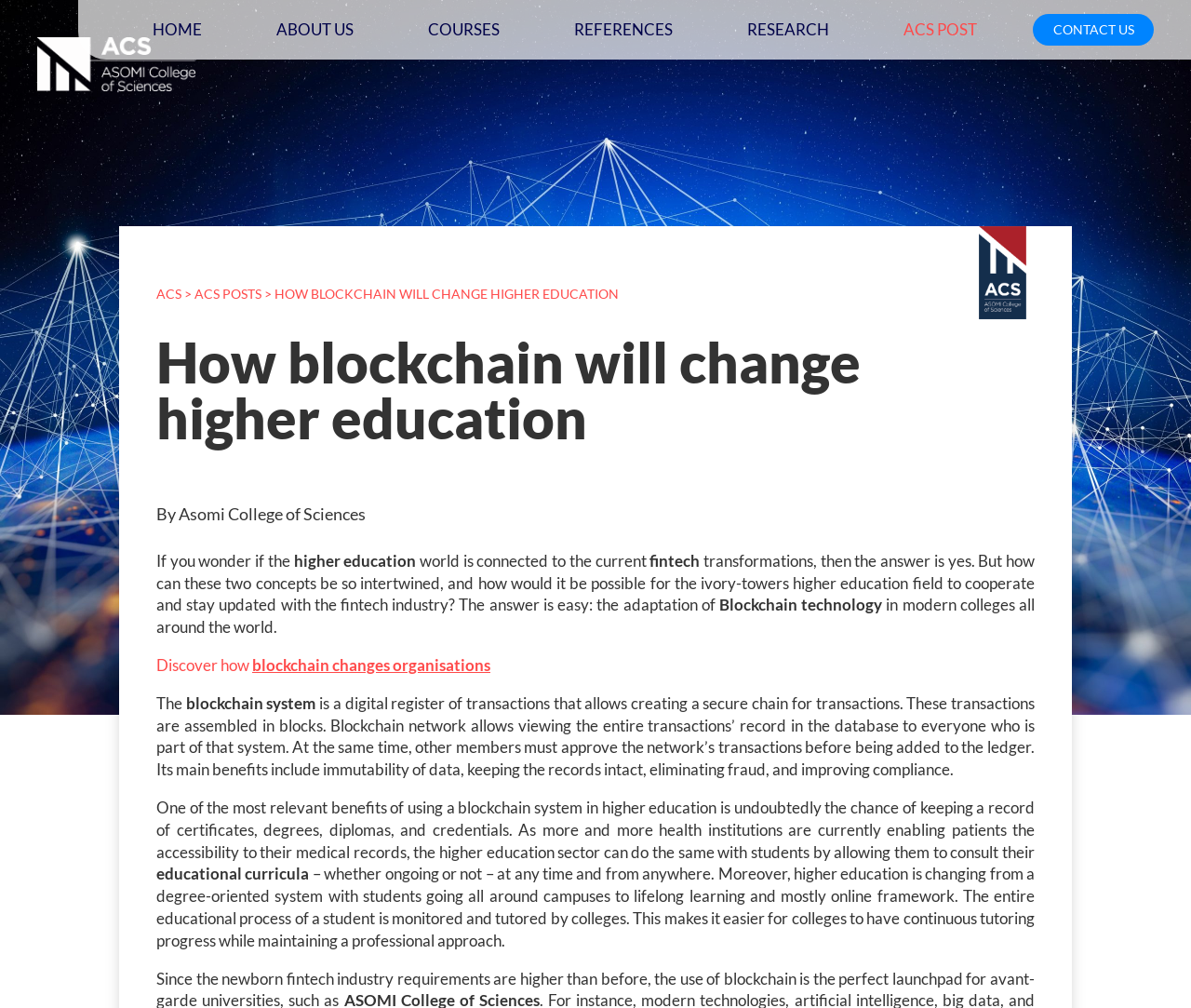Determine the bounding box coordinates for the area that needs to be clicked to fulfill this task: "Click on the HOME link". The coordinates must be given as four float numbers between 0 and 1, i.e., [left, top, right, bottom].

[0.097, 0.0, 0.201, 0.059]